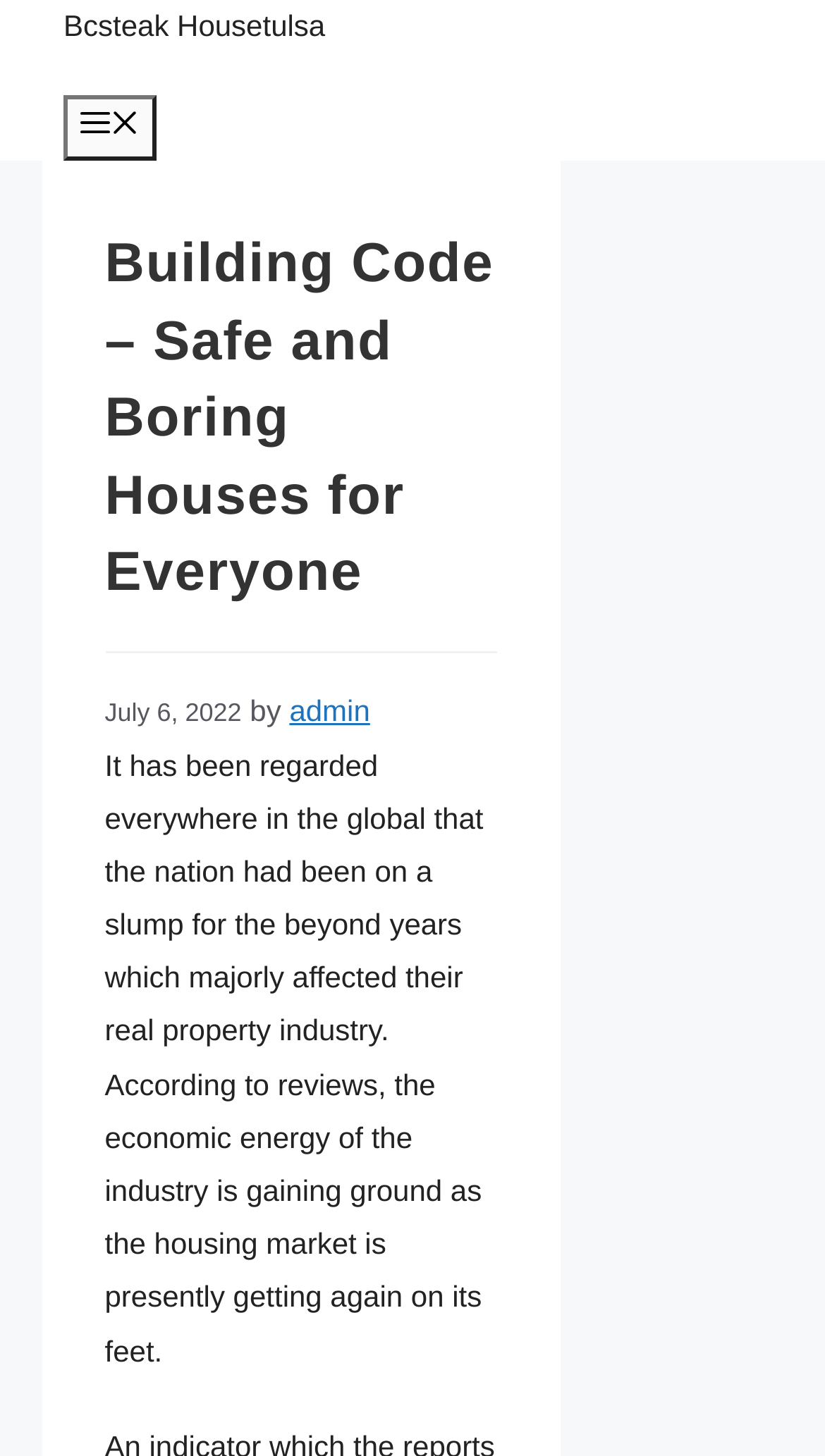Use a single word or phrase to answer the question:
What is the date mentioned in the webpage?

July 6, 2022